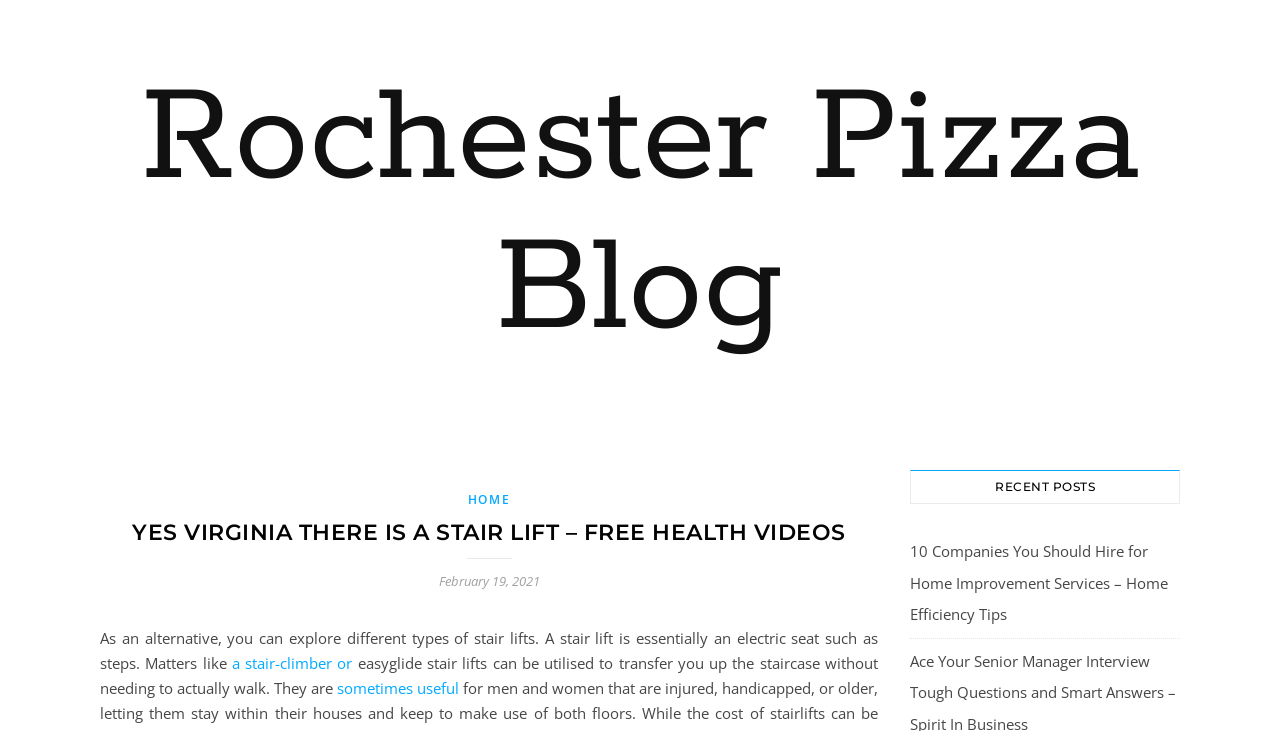Extract the main heading from the webpage content.

YES VIRGINIA THERE IS A STAIR LIFT – FREE HEALTH VIDEOS